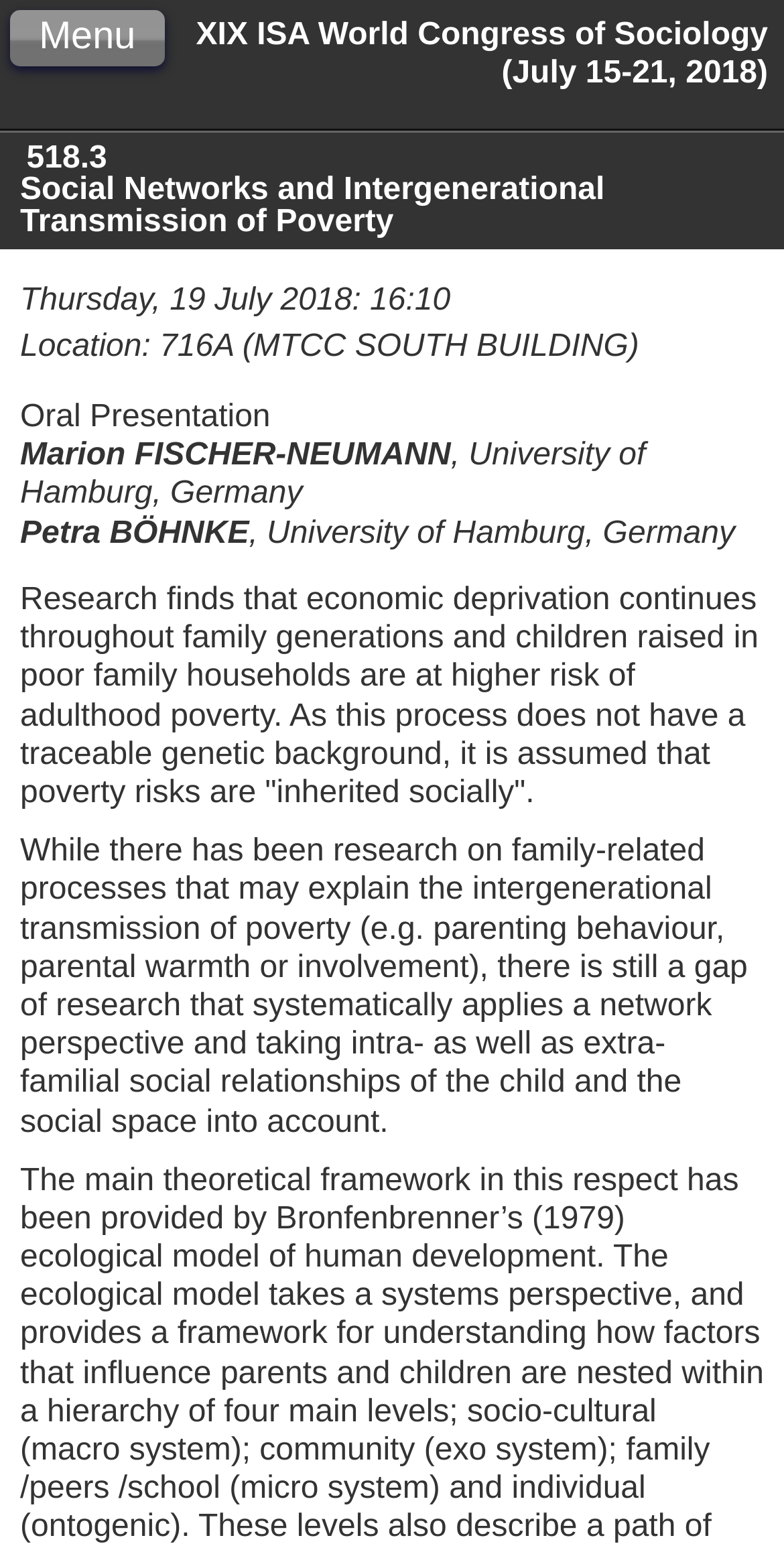Identify the bounding box for the described UI element: "Menu".

[0.013, 0.005, 0.21, 0.042]